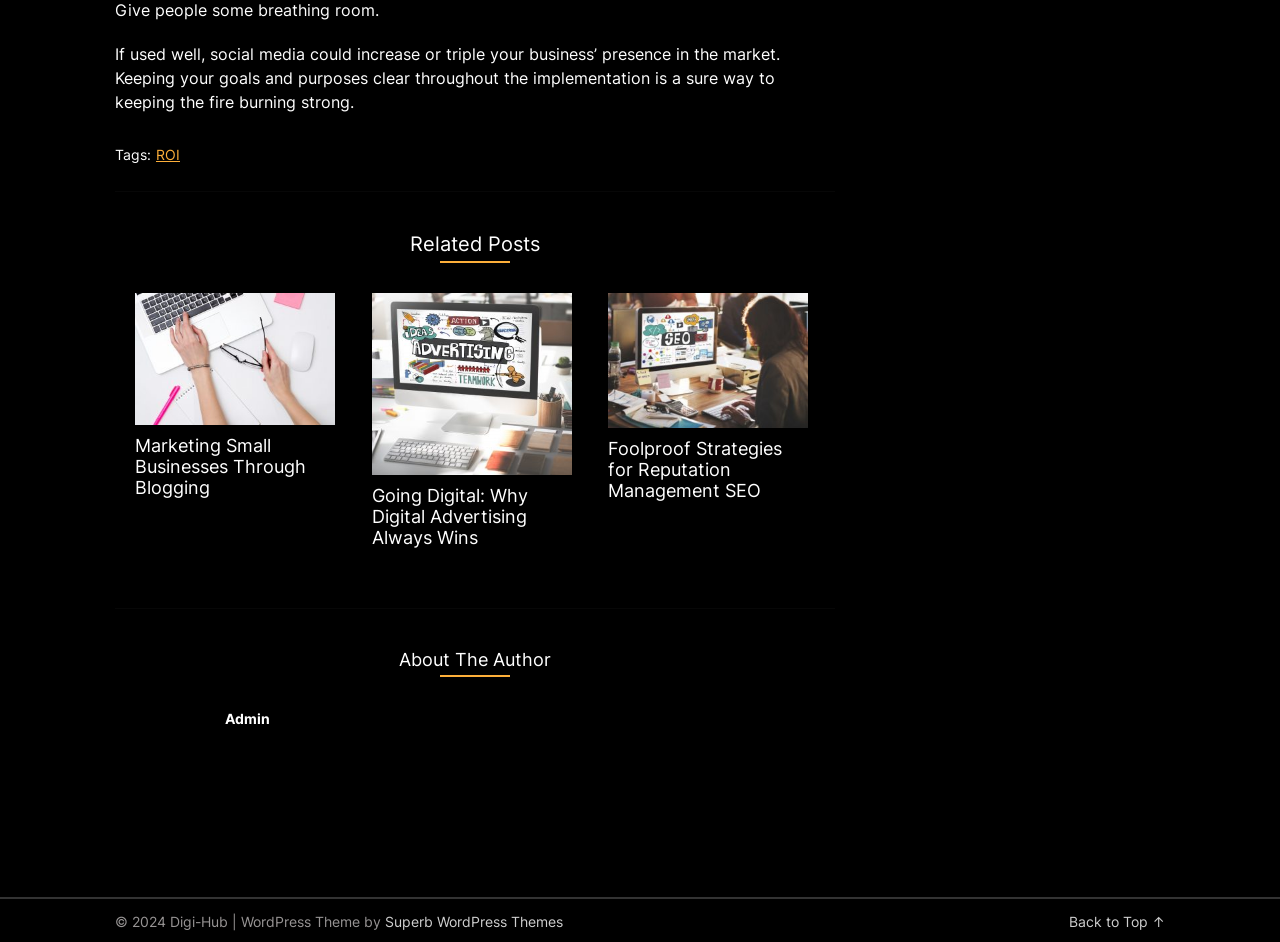What is the topic of the first related post?
Answer the question using a single word or phrase, according to the image.

Marketing Small Businesses Through Blogging